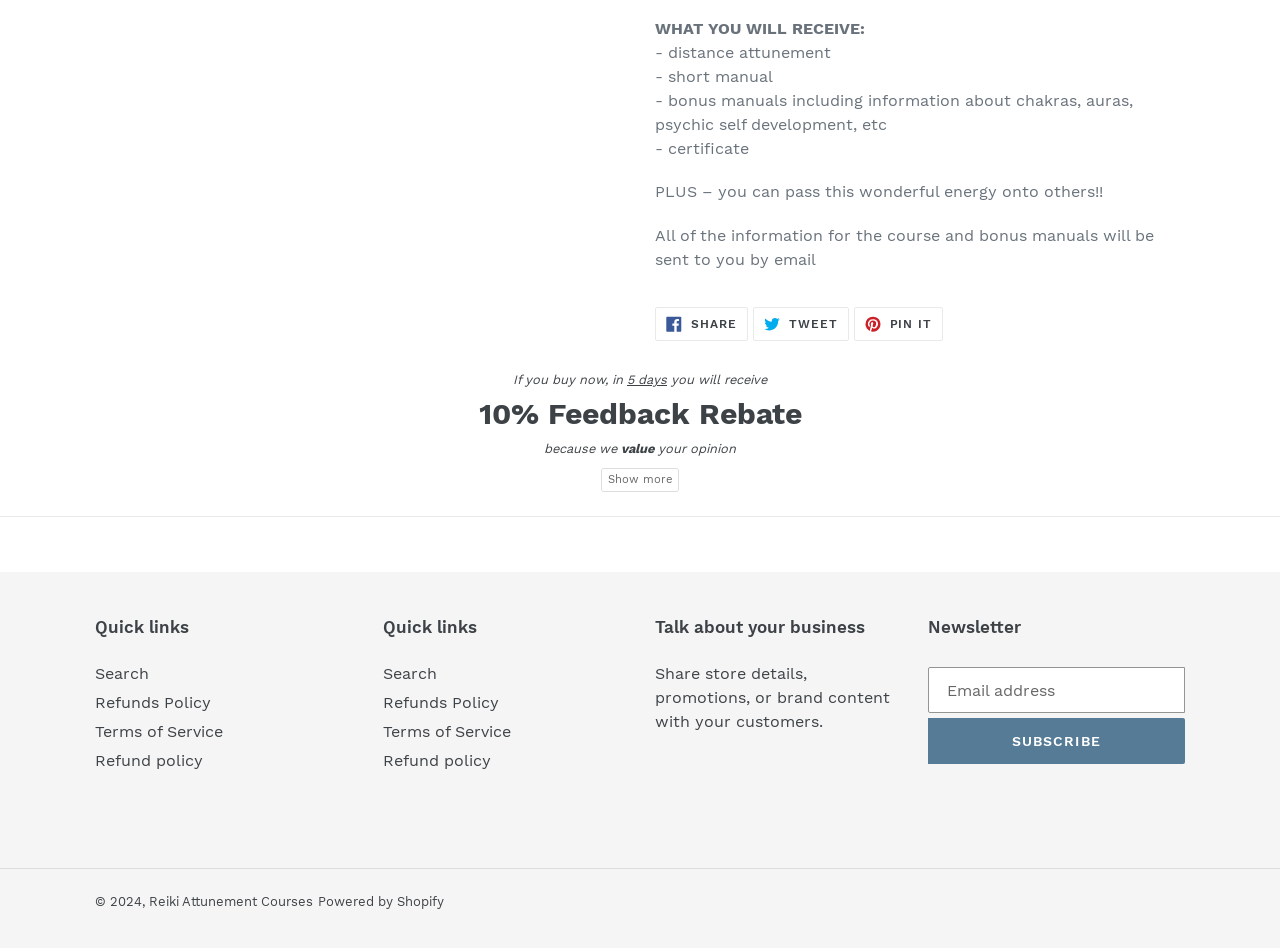For the following element description, predict the bounding box coordinates in the format (top-left x, top-left y, bottom-right x, bottom-right y). All values should be floating point numbers between 0 and 1. Description: Pin it Pin on Pinterest

[0.667, 0.324, 0.737, 0.36]